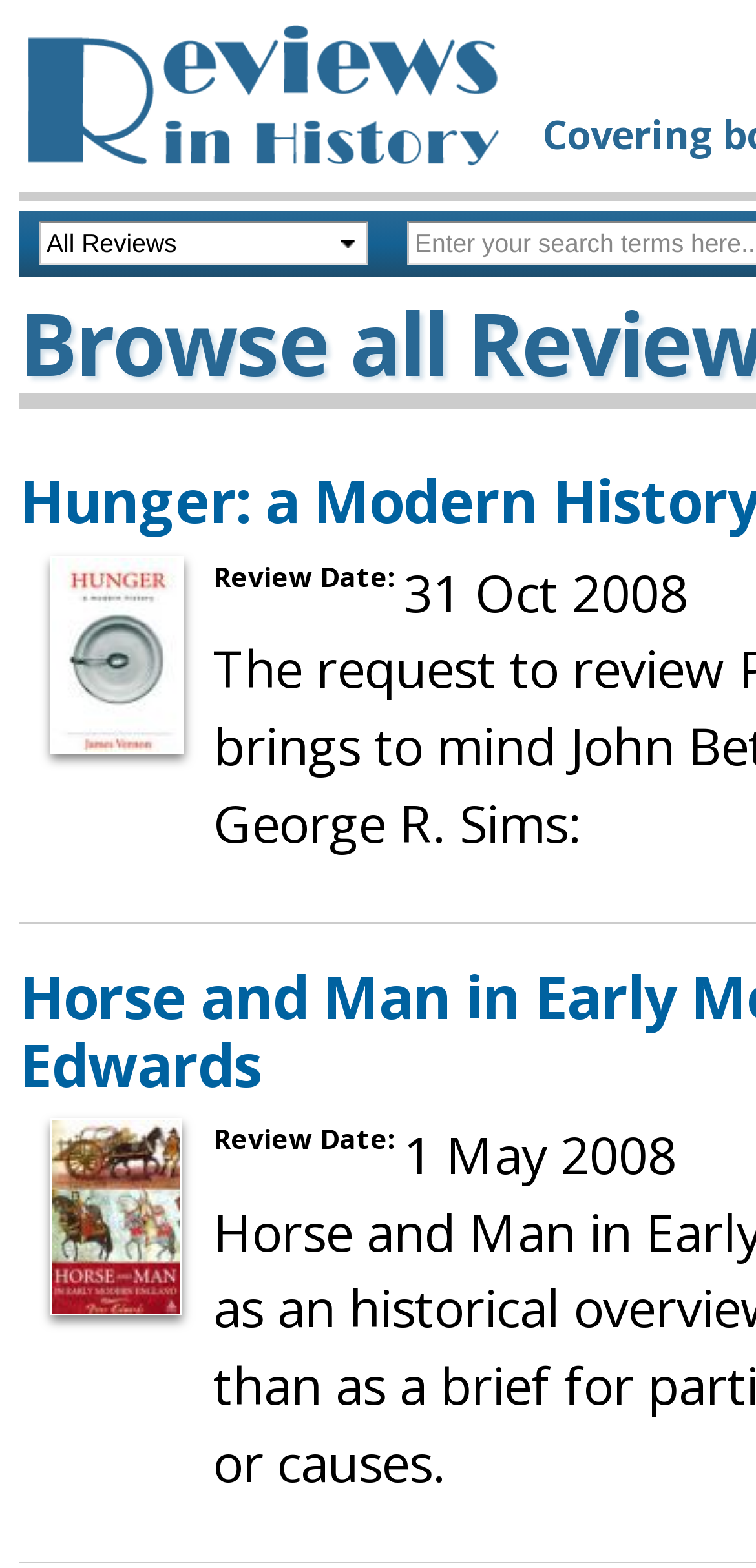Please answer the following question using a single word or phrase: 
How many review dates are listed?

2